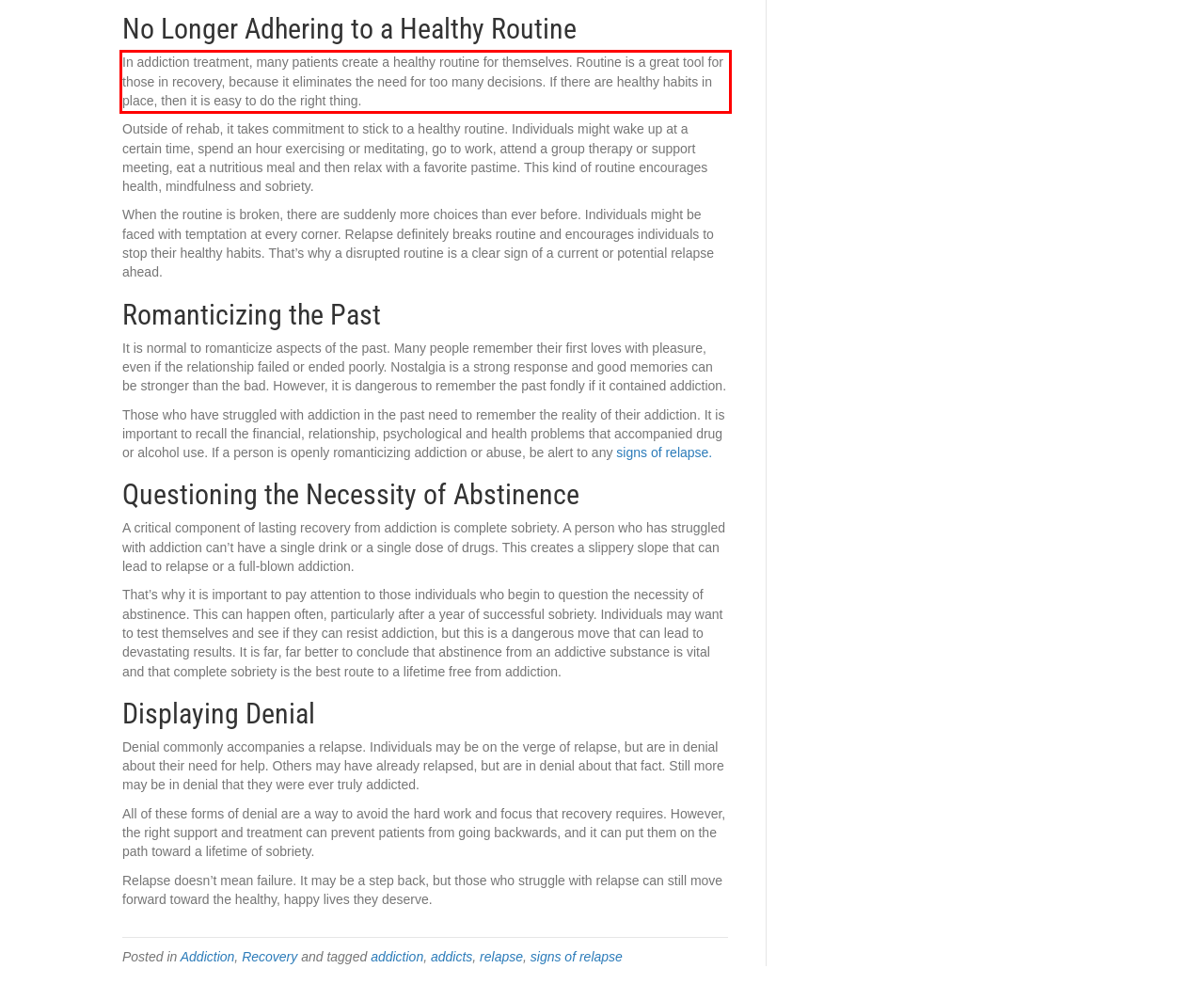Please perform OCR on the text within the red rectangle in the webpage screenshot and return the text content.

In addiction treatment, many patients create a healthy routine for themselves. Routine is a great tool for those in recovery, because it eliminates the need for too many decisions. If there are healthy habits in place, then it is easy to do the right thing.